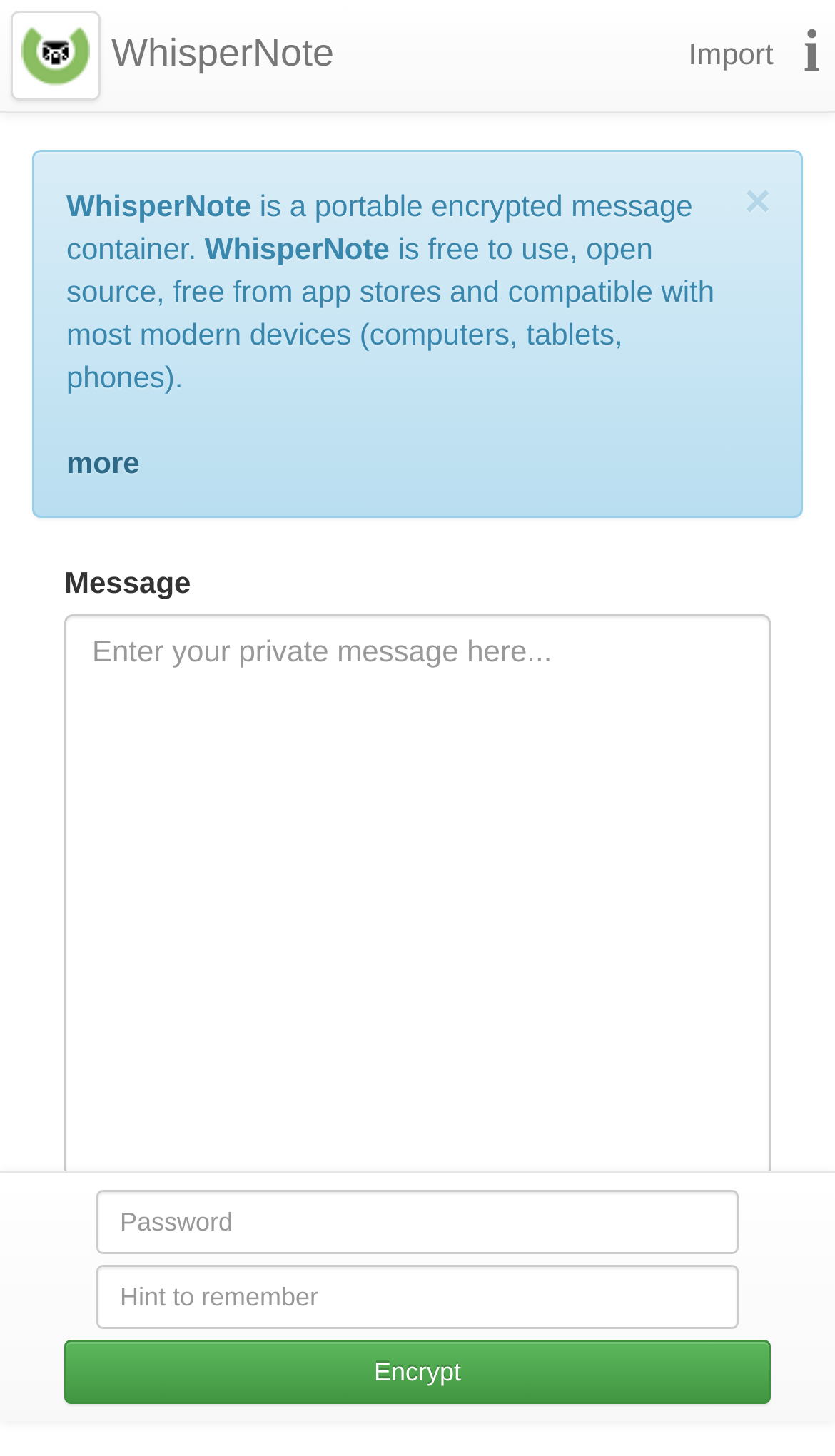Identify the bounding box for the element characterized by the following description: "name="enc-hint" placeholder="Hint to remember"".

[0.115, 0.869, 0.885, 0.913]